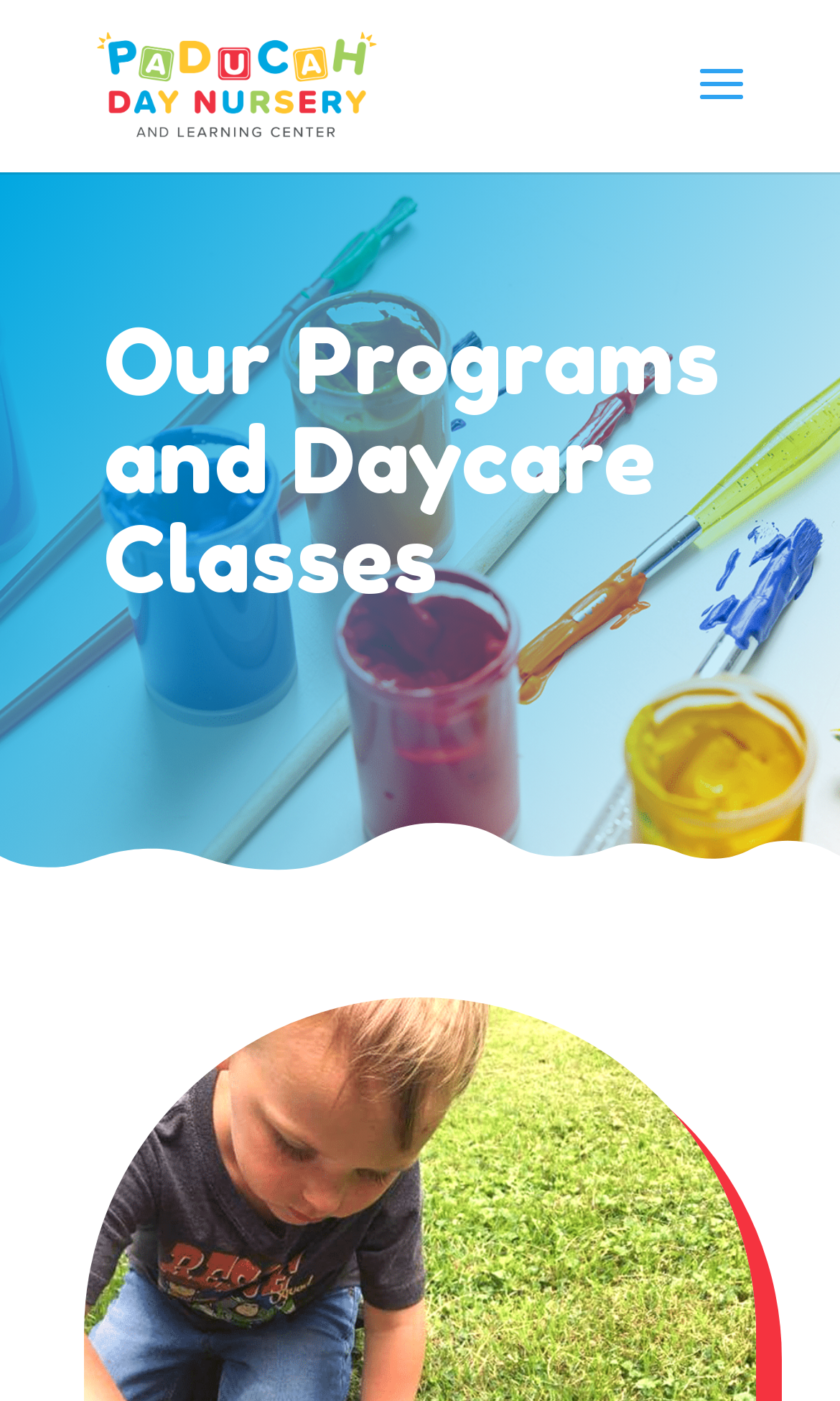Please find and provide the title of the webpage.

Our Programs and Daycare Classes